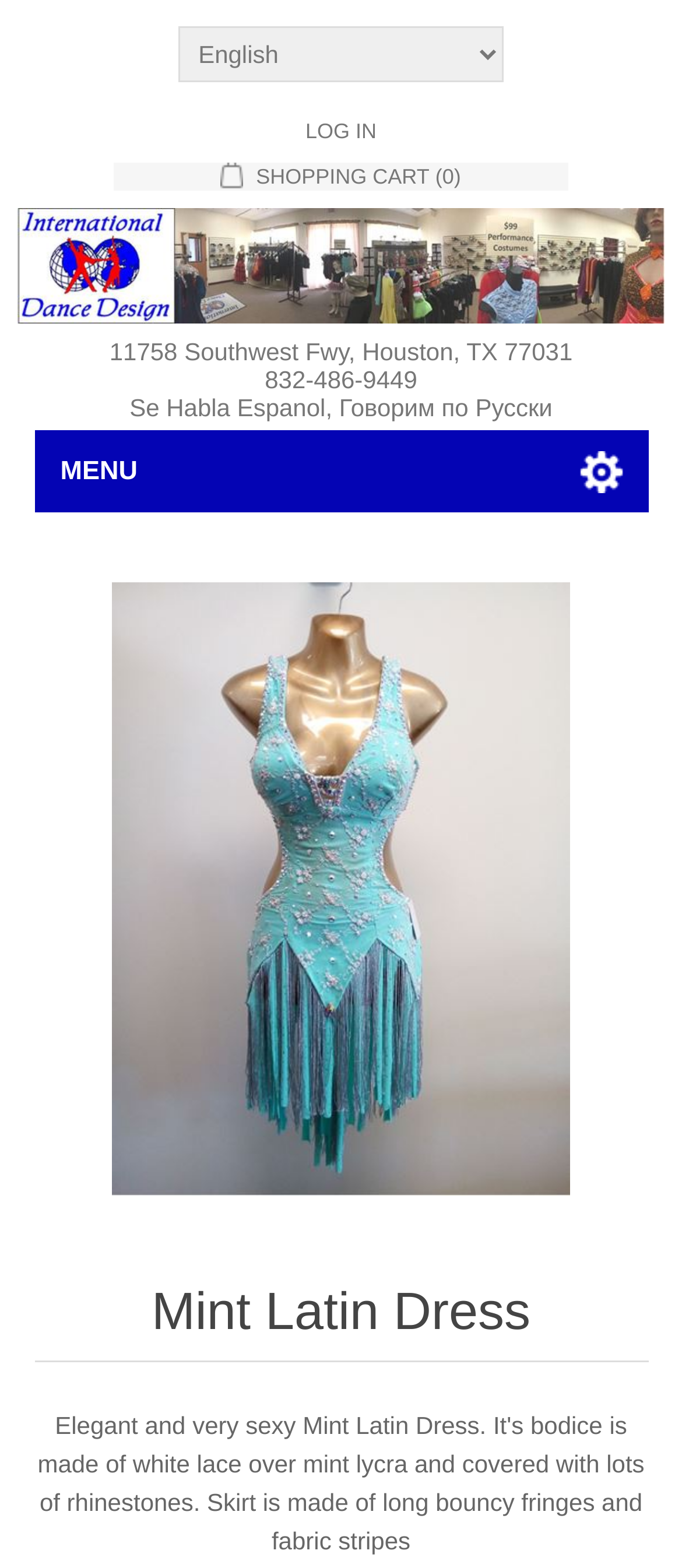Respond to the question below with a single word or phrase:
What type of dress is for sale?

Latin Dress